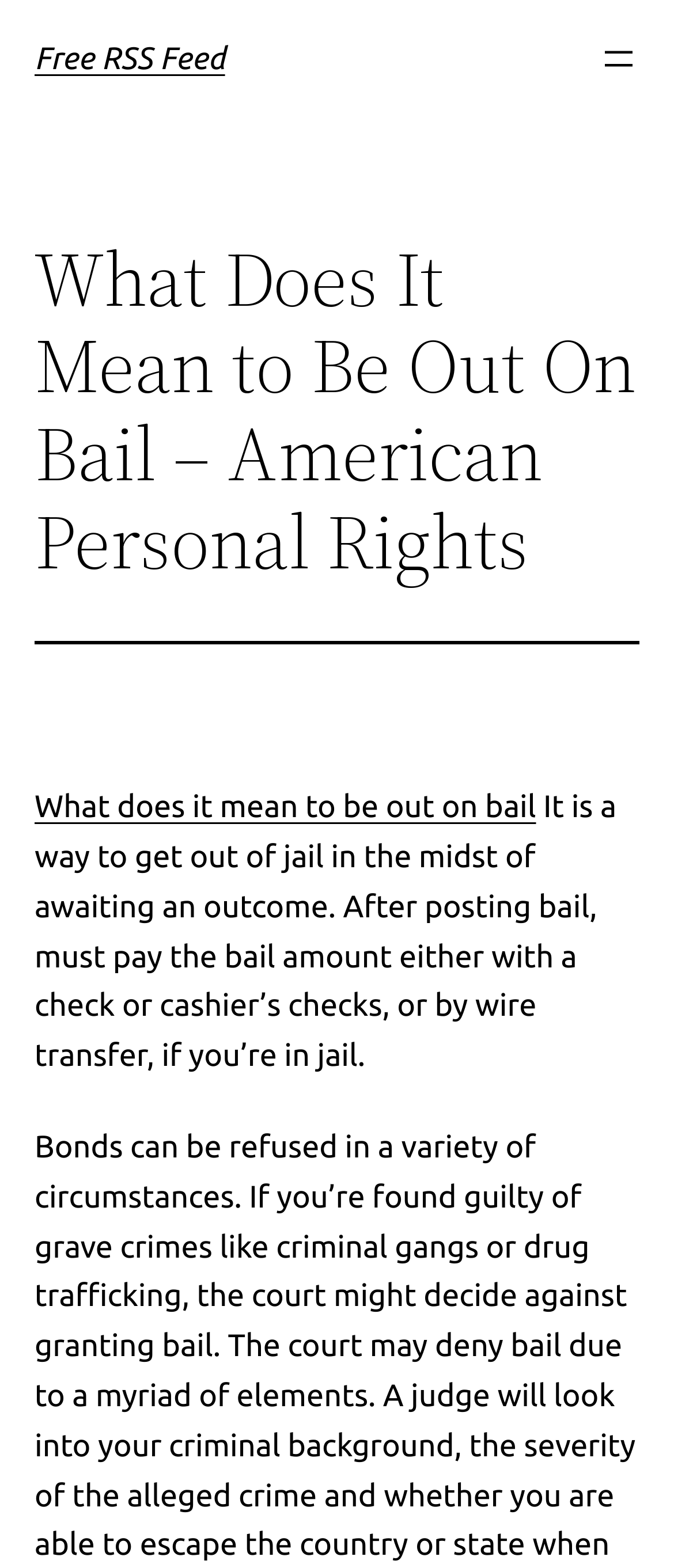Extract the main heading text from the webpage.

Free RSS Feed